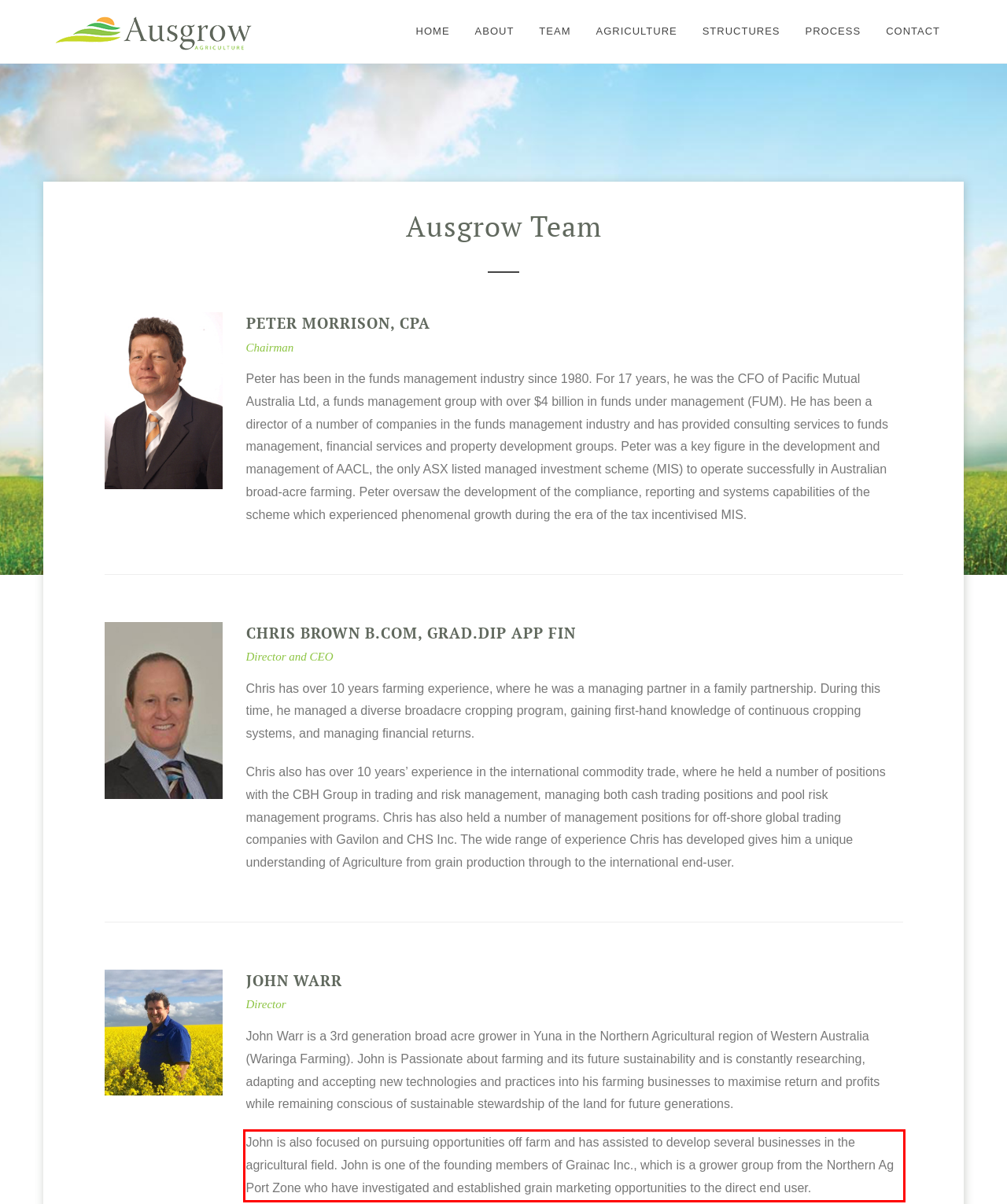Using the provided webpage screenshot, recognize the text content in the area marked by the red bounding box.

John is also focused on pursuing opportunities off farm and has assisted to develop several businesses in the agricultural field. John is one of the founding members of Grainac Inc., which is a grower group from the Northern Ag Port Zone who have investigated and established grain marketing opportunities to the direct end user.